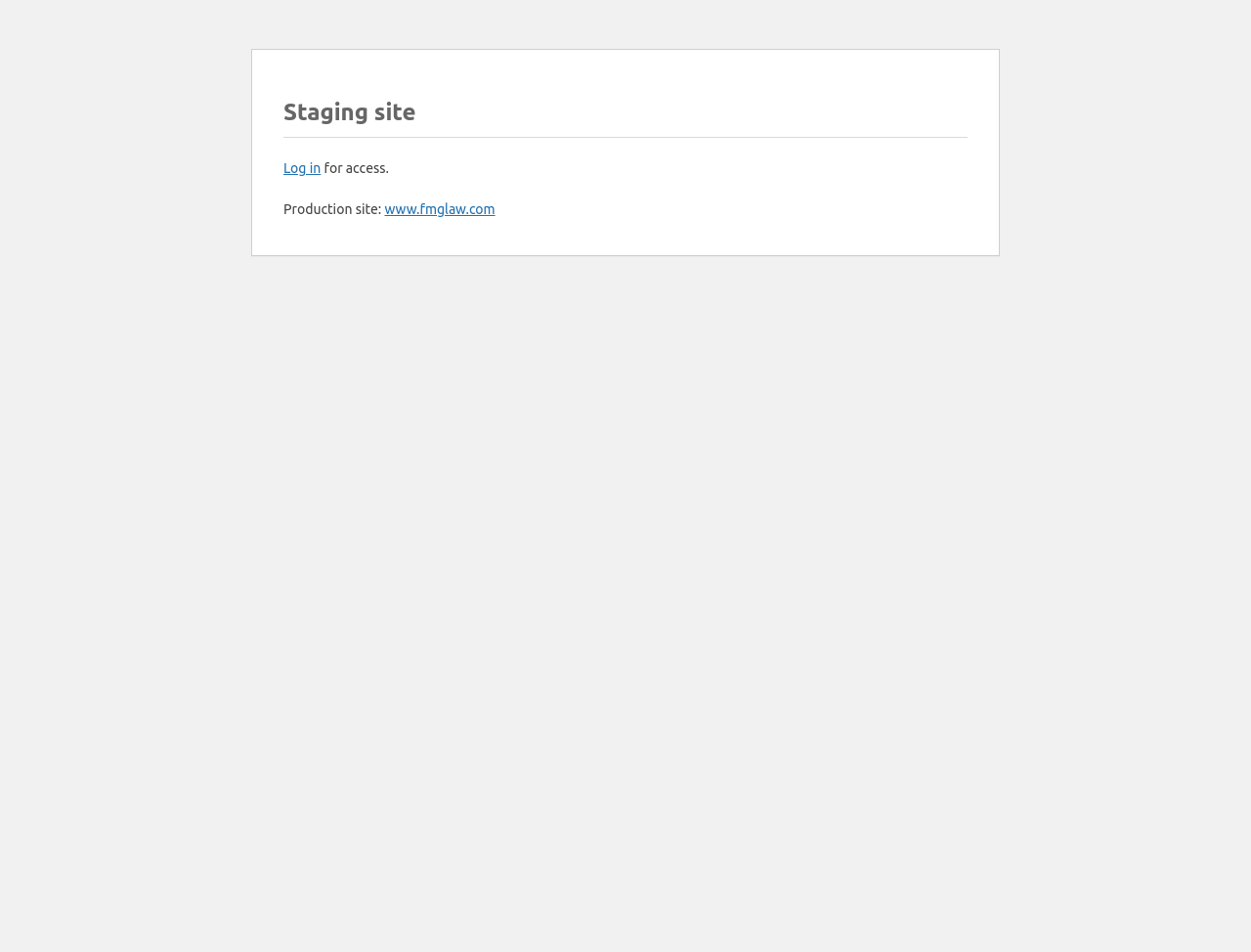Identify the bounding box for the described UI element: "Log in".

[0.227, 0.168, 0.256, 0.185]